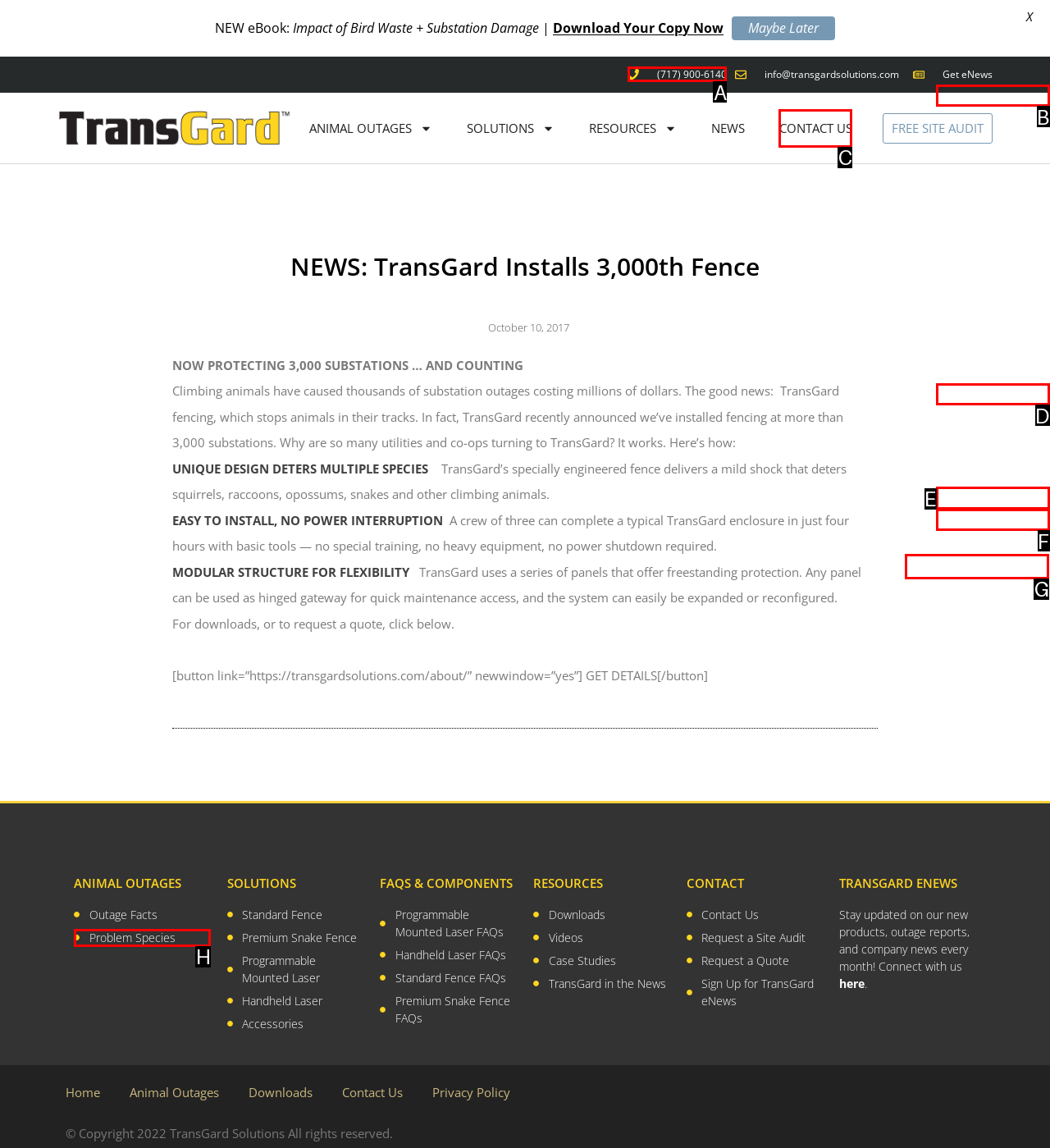Select the appropriate HTML element to click on to finish the task: Contact us.
Answer with the letter corresponding to the selected option.

G